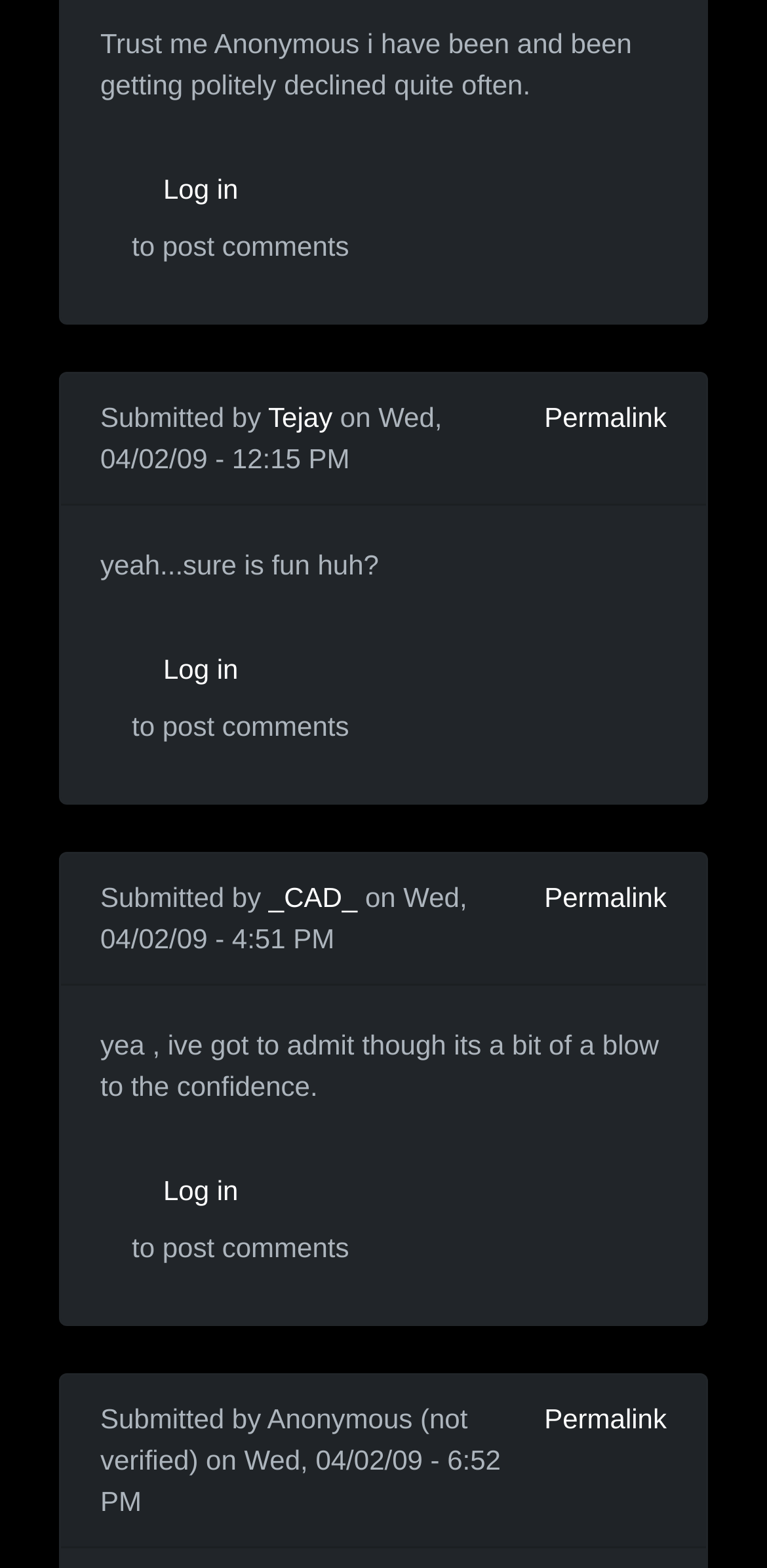What is the date of the last comment?
Based on the image content, provide your answer in one word or a short phrase.

Wed, 04/02/09 - 6:52 PM